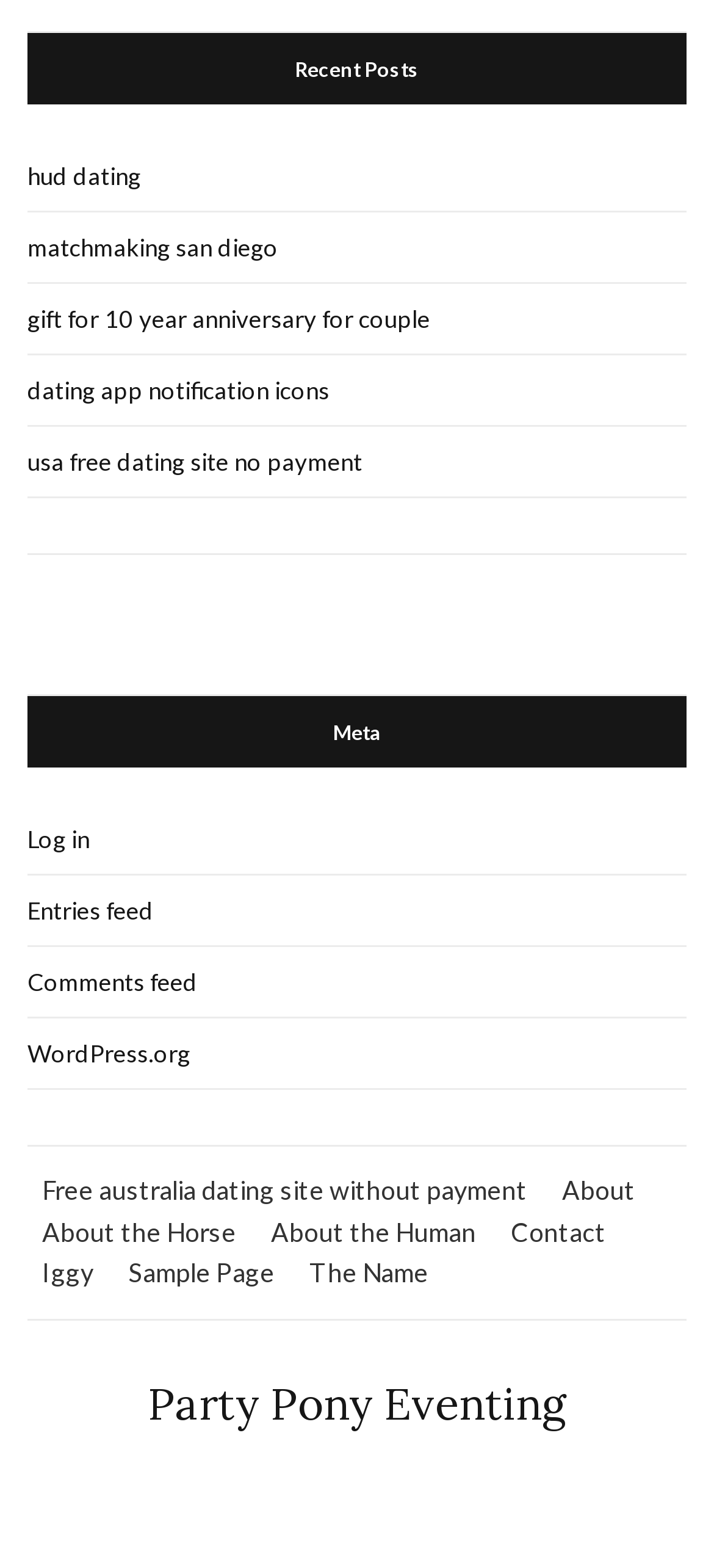From the element description alt="Ebates Coupons and Cash Back", predict the bounding box coordinates of the UI element. The coordinates must be specified in the format (top-left x, top-left y, bottom-right x, bottom-right y) and should be within the 0 to 1 range.

[0.281, 0.378, 0.719, 0.397]